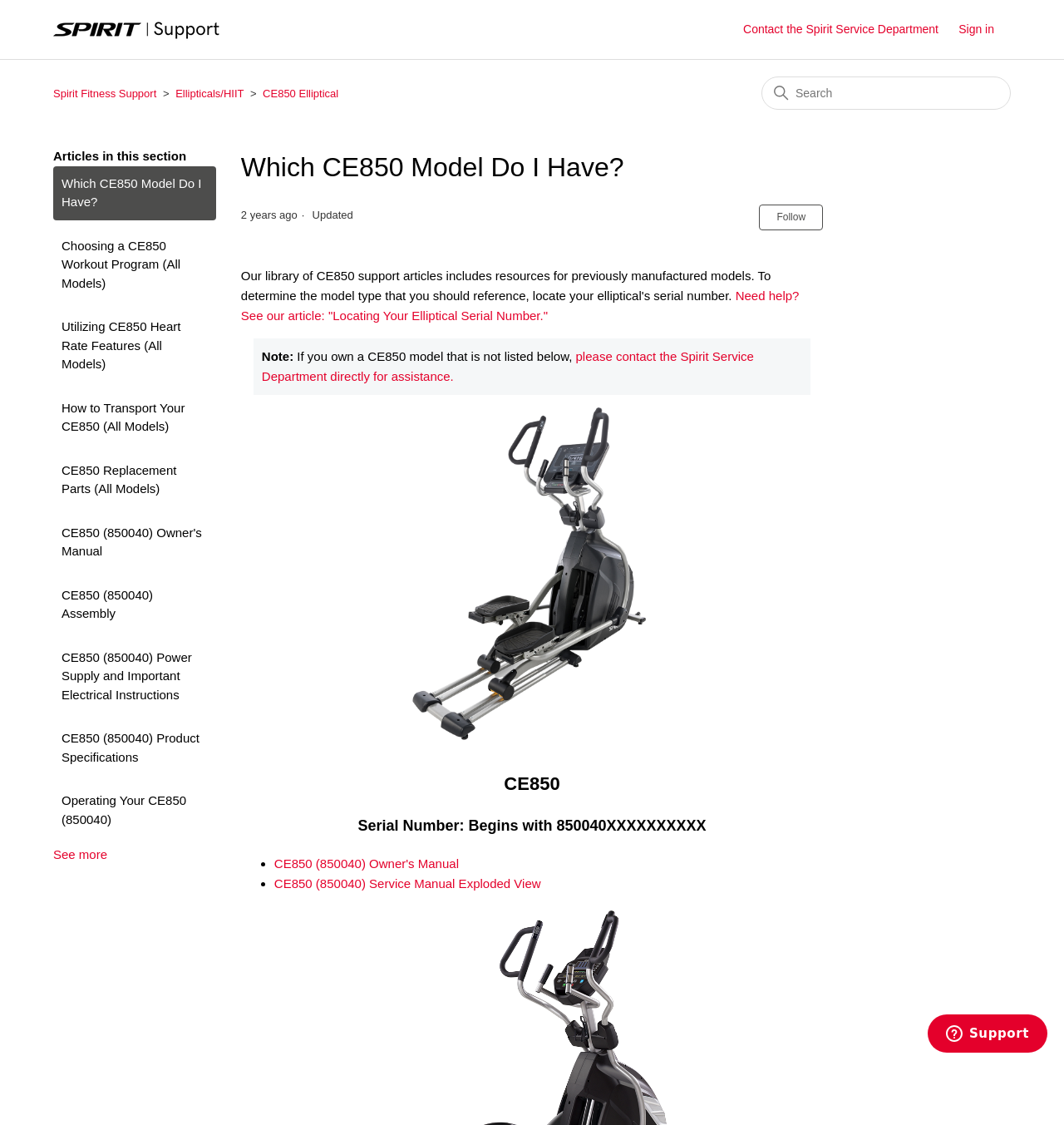Describe all significant elements and features of the webpage.

The webpage is a support page for Spirit Fitness, specifically focused on the CE850 model. At the top left, there is a link to the Spirit Fitness Support Help Center home page, accompanied by an image. On the top right, there are links to contact the Spirit Service Department and a sign-in button.

Below the top section, there is a navigation menu with links to different categories, including Spirit Fitness Support, Ellipticals/HIIT, and CE850 Elliptical. Next to the navigation menu, there is a search bar with a magnifying glass icon.

The main content of the page is divided into two sections. On the left, there are several links to support articles related to the CE850 model, including topics such as choosing a workout program, utilizing heart rate features, and transporting the machine. These links are arranged in a vertical list, with the most recent article at the top.

On the right, there is a section with a heading "Which CE850 Model Do I Have?" and a subheading with the date "2021-12-14 16:53" and a note that the article was updated 2 years ago. Below this, there is a button to follow the article and a note that it is not yet followed by anyone.

Further down, there is a section with a note and a link to an article about locating the elliptical serial number. Below this, there is an image and several headings, including "CE850" and "Serial Number: Begins with 850040XXXXXXXXXX". There is also a list with two bullet points, each linking to a support article, one for the owner's manual and one for the service manual exploded view.

At the very bottom of the page, there is an iframe that opens a widget with more information.